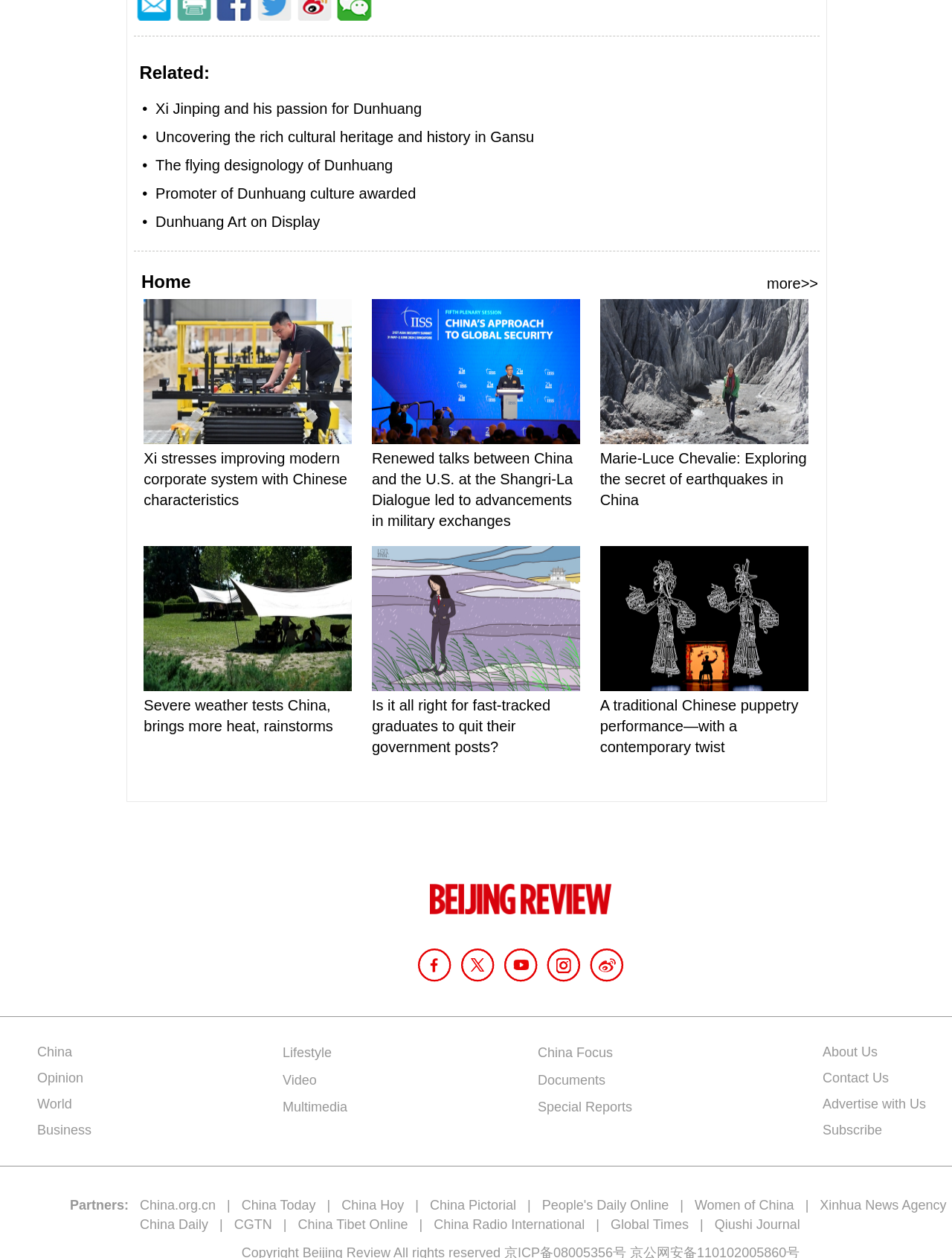Please determine the bounding box coordinates of the element to click in order to execute the following instruction: "Click on the 'Contact Me' link". The coordinates should be four float numbers between 0 and 1, specified as [left, top, right, bottom].

None